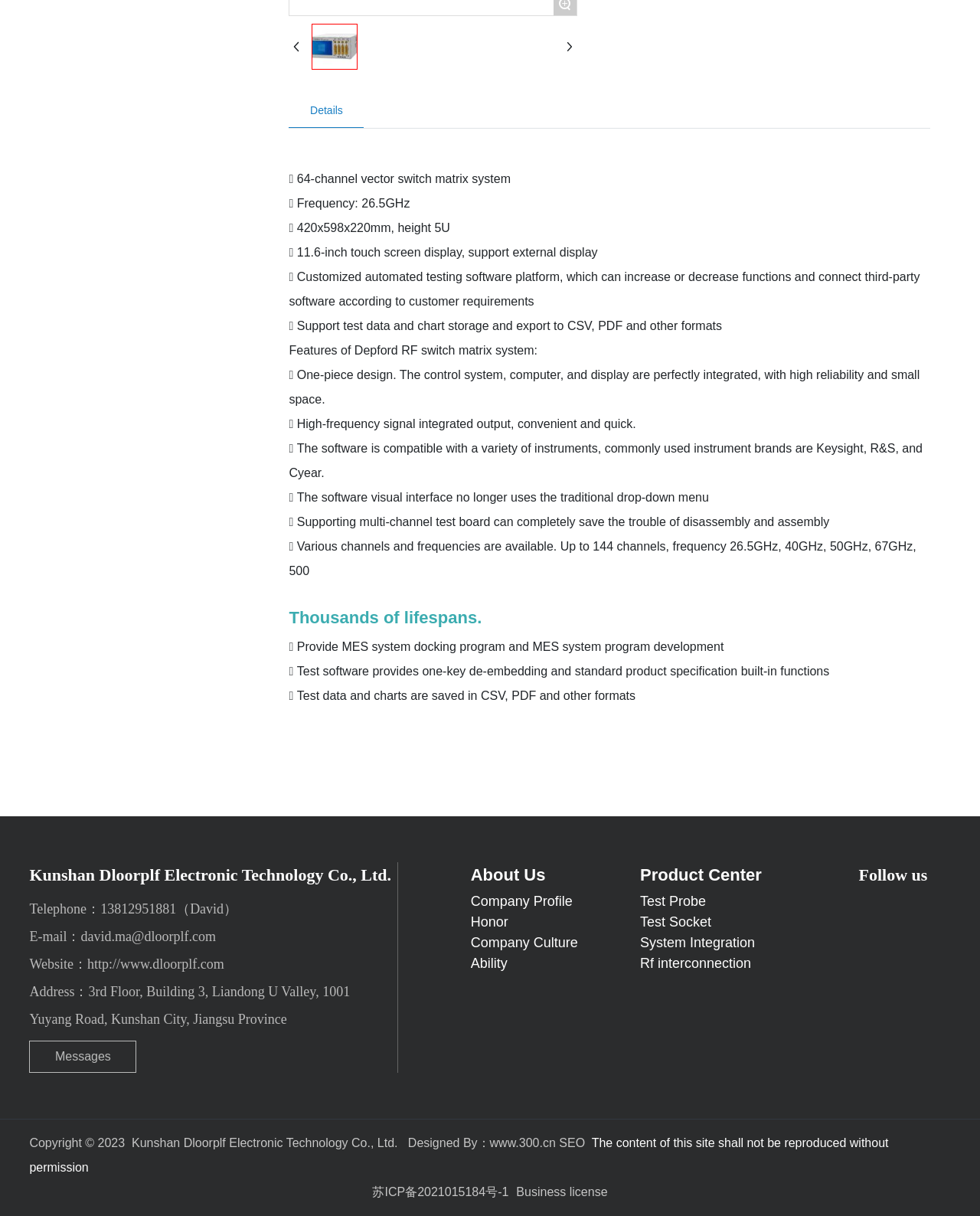Identify the bounding box of the HTML element described as: "www.300.cn".

[0.5, 0.935, 0.567, 0.945]